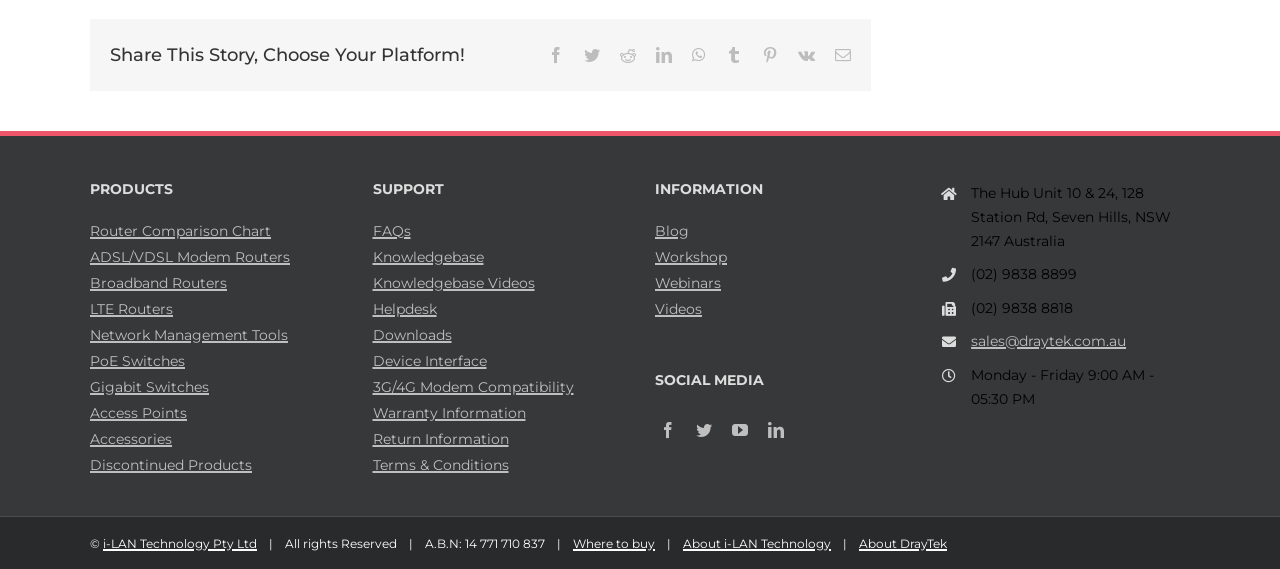Pinpoint the bounding box coordinates of the area that must be clicked to complete this instruction: "Share this story on Facebook".

[0.428, 0.083, 0.441, 0.111]